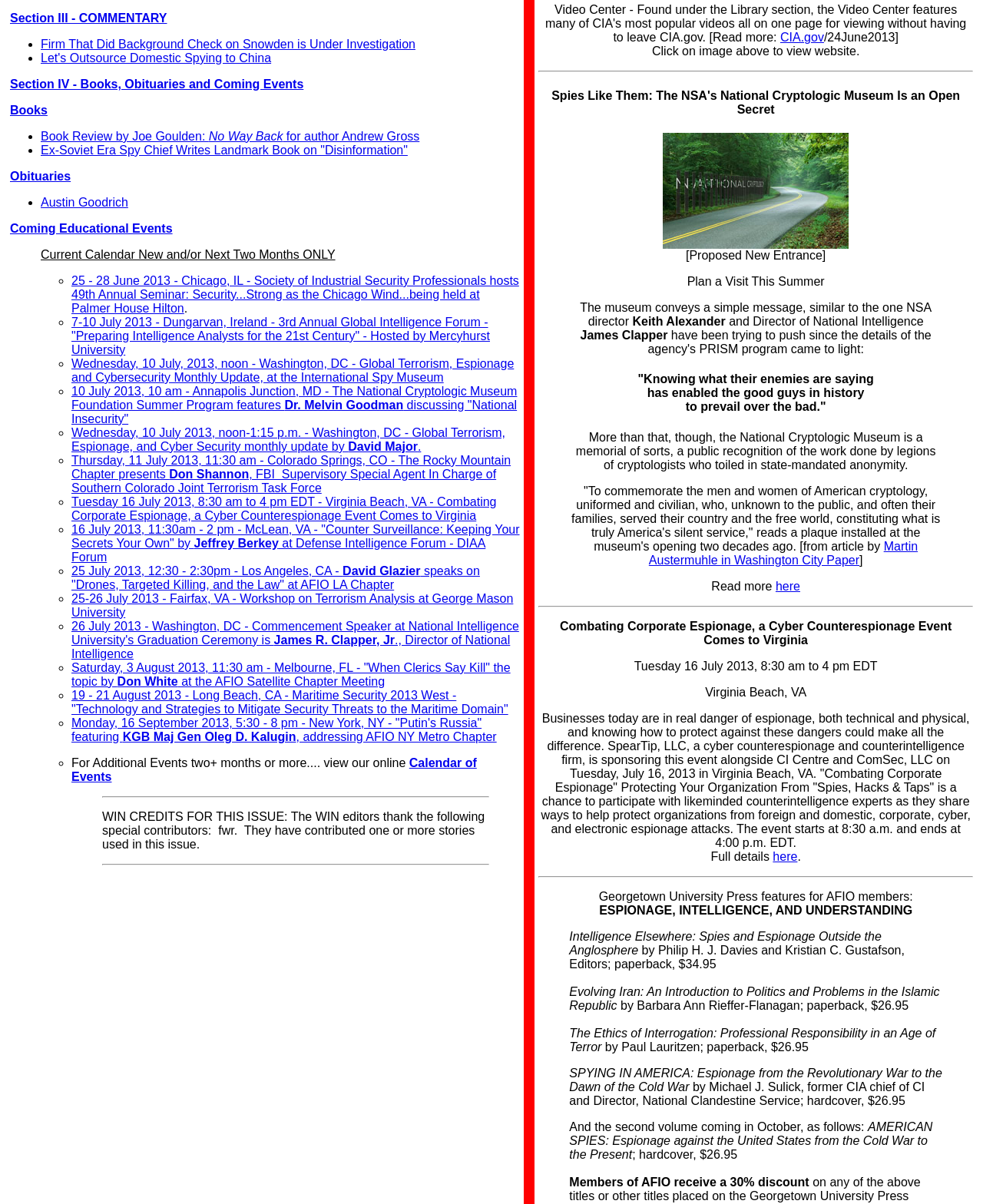Given the description White Papers and Articles, predict the bounding box coordinates of the UI element. Ensure the coordinates are in the format (top-left x, top-left y, bottom-right x, bottom-right y) and all values are between 0 and 1.

None